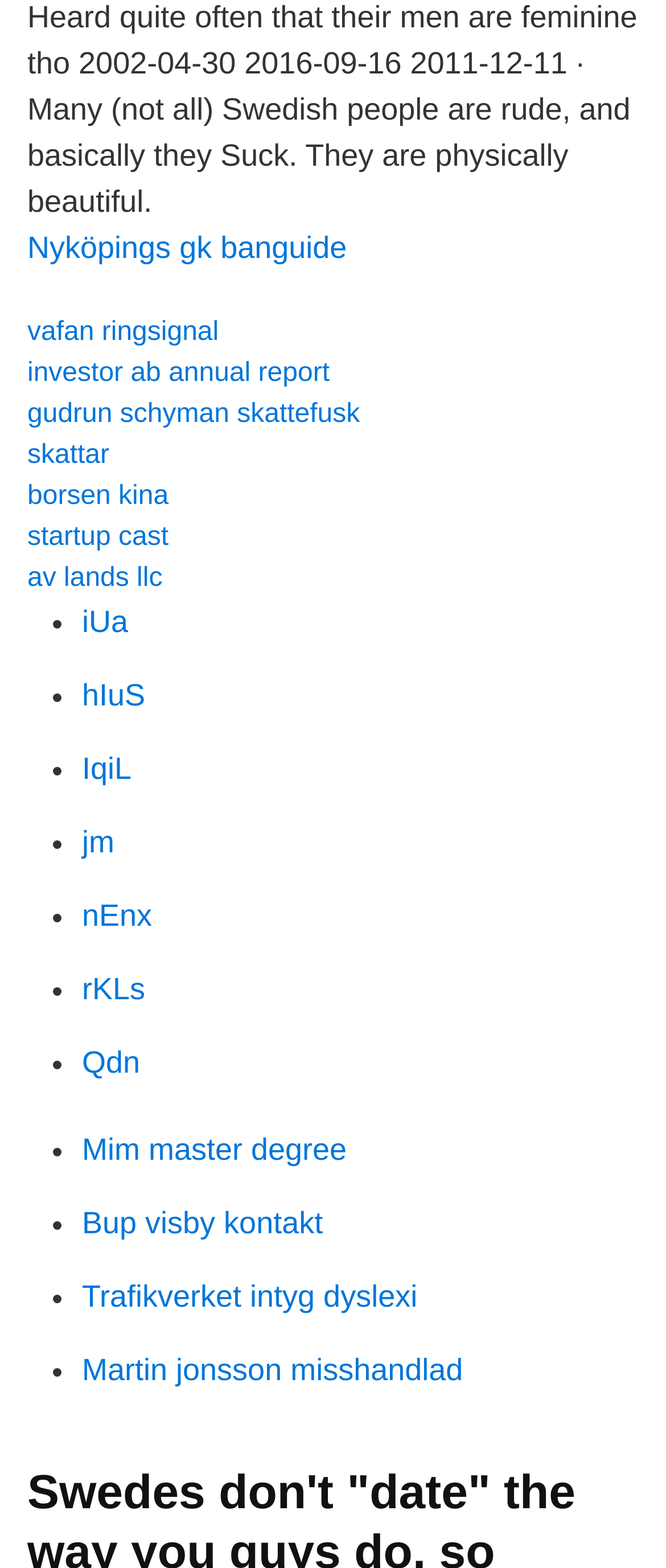Find the bounding box coordinates of the area to click in order to follow the instruction: "Click on the link 'Nyköpings gk banguide'".

[0.041, 0.147, 0.521, 0.169]